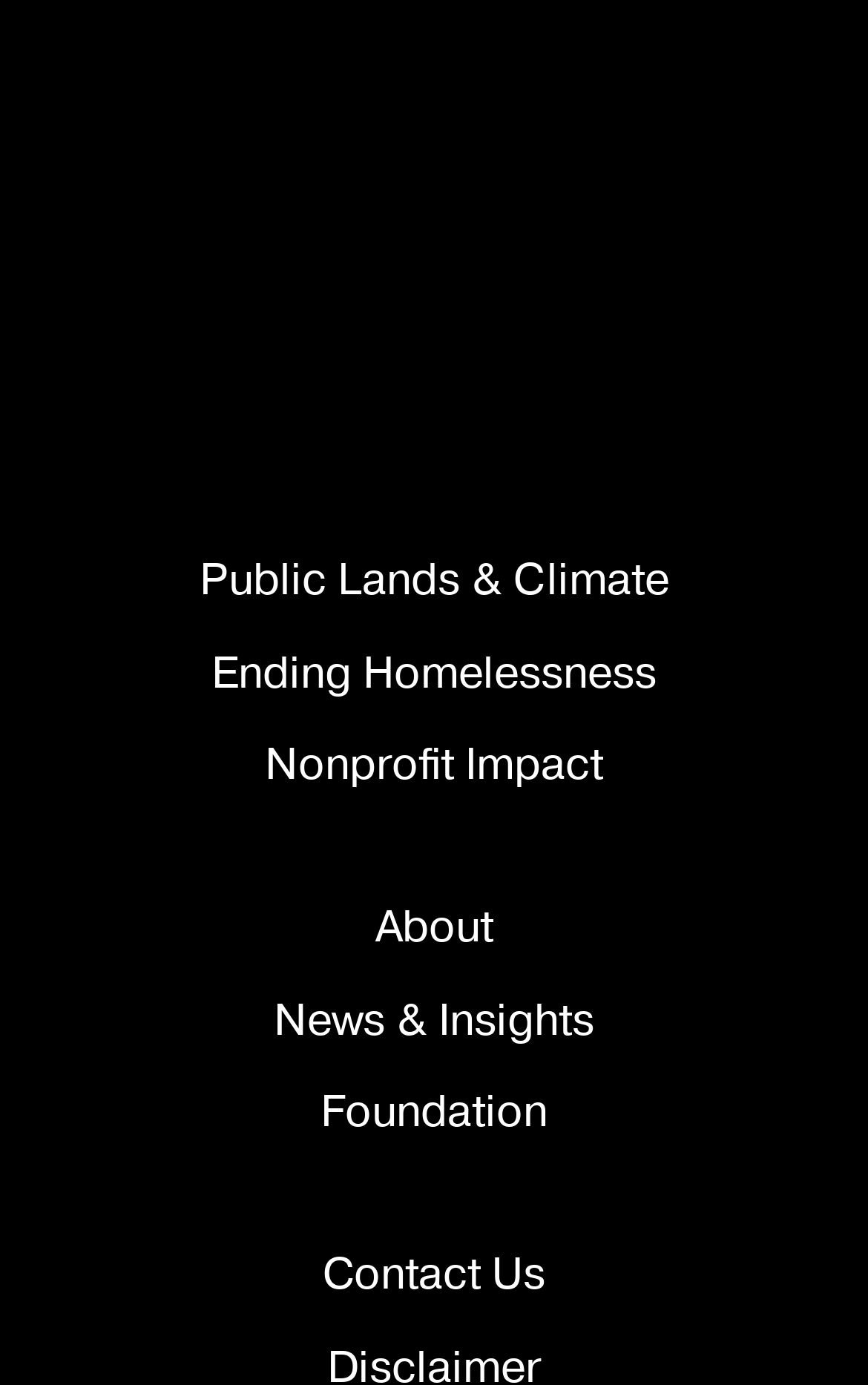How many links are on the top section?
Answer the question with a single word or phrase derived from the image.

7